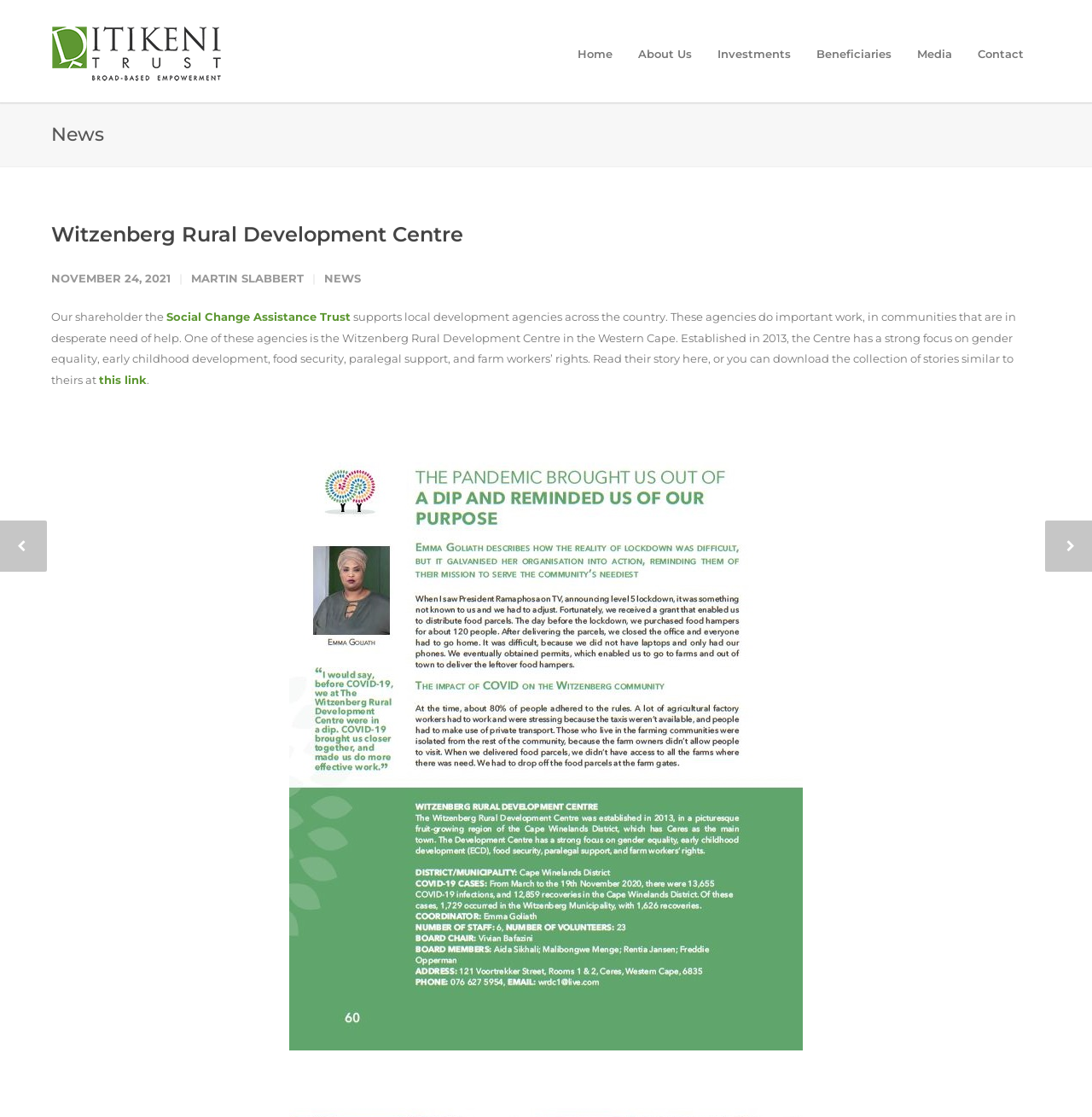Given the description: "CEBU EATS", determine the bounding box coordinates of the UI element. The coordinates should be formatted as four float numbers between 0 and 1, [left, top, right, bottom].

None